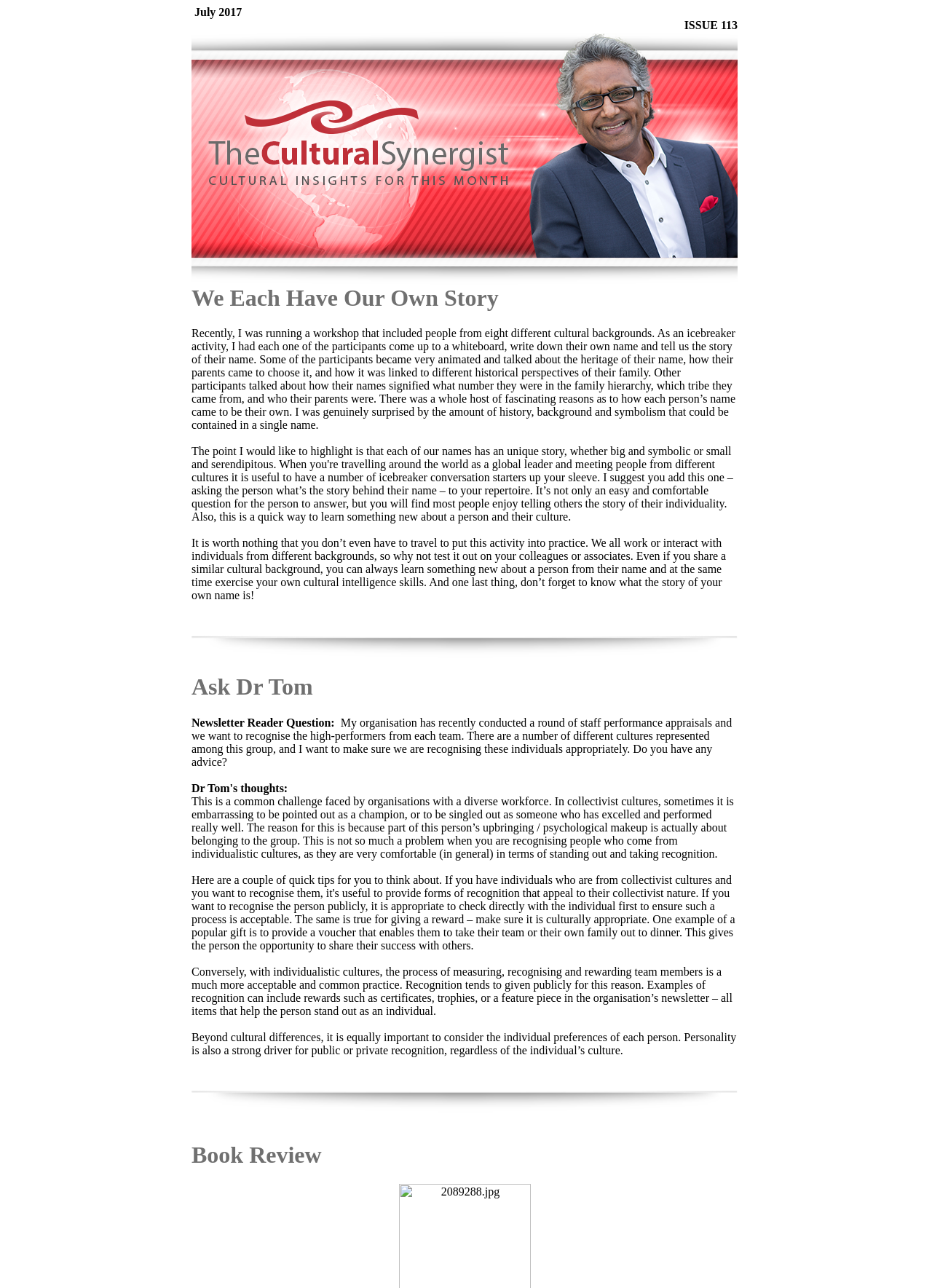What is the purpose of the 'Book Review' section?
Refer to the image and give a detailed answer to the question.

The purpose of the 'Book Review' section can be inferred from its title and location at the bottom of the page. It is likely that this section provides a review or summary of a book, although the specific book title is not mentioned.